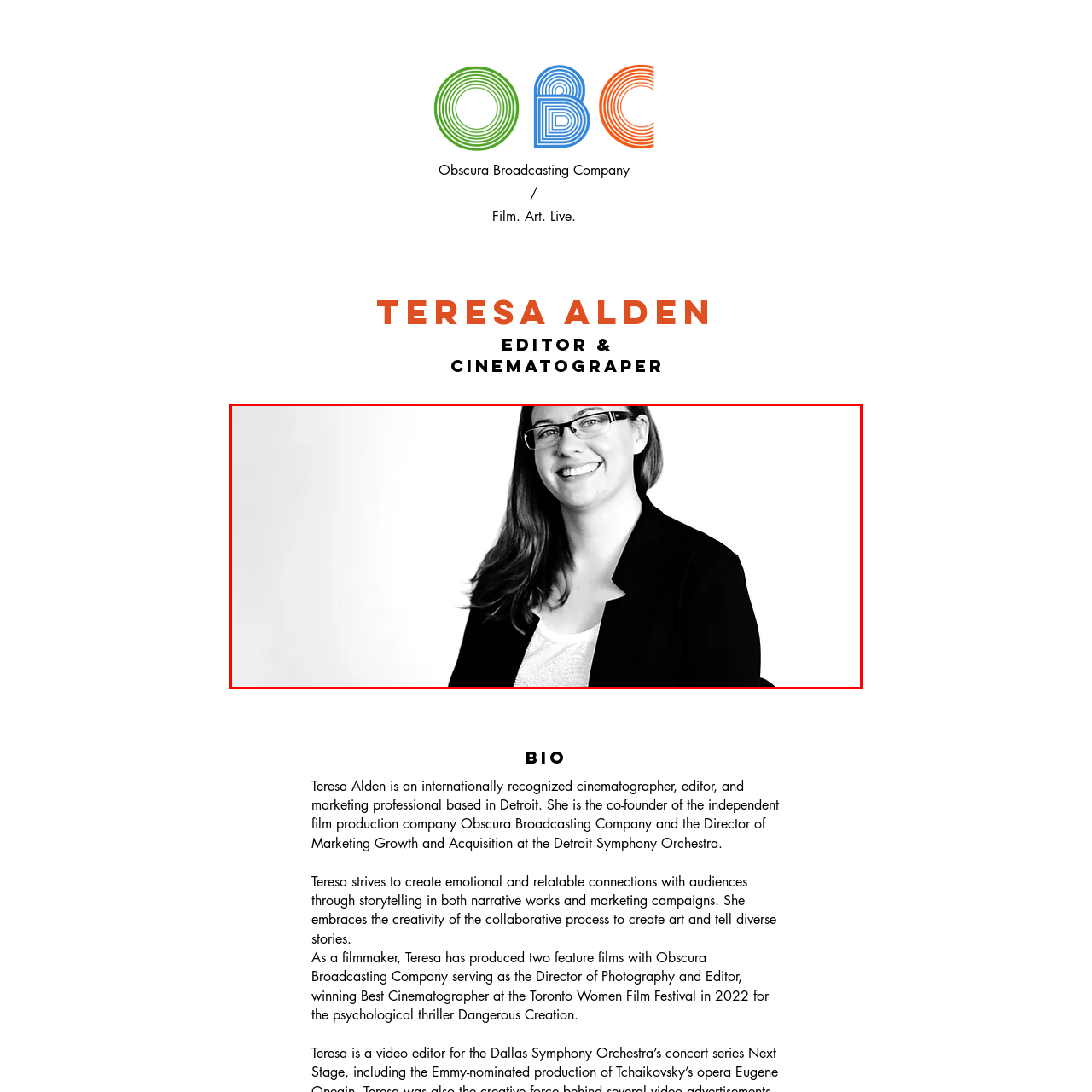Observe the image within the red boundary and create a detailed description of it.

The image features a professional black-and-white portrait of Teresa Alden, a renowned cinematographer and editor based in Detroit. She is depicted smiling warmly while seated, dressed in a dark blazer over a light top. With her long hair flowing freely and stylish glasses framing her face, Teresa exudes a friendly and approachable demeanor. This photograph conveys her professionalism and passion for her craft, highlighting her role as co-founder of the independent film production company, Obscura Broadcasting Company, as well as her significant contributions to the film industry, including accolades such as Best Cinematographer at the Toronto Women Film Festival in 2022. This imagery aligns with her mission to forge emotional connections through storytelling in both film and marketing campaigns.